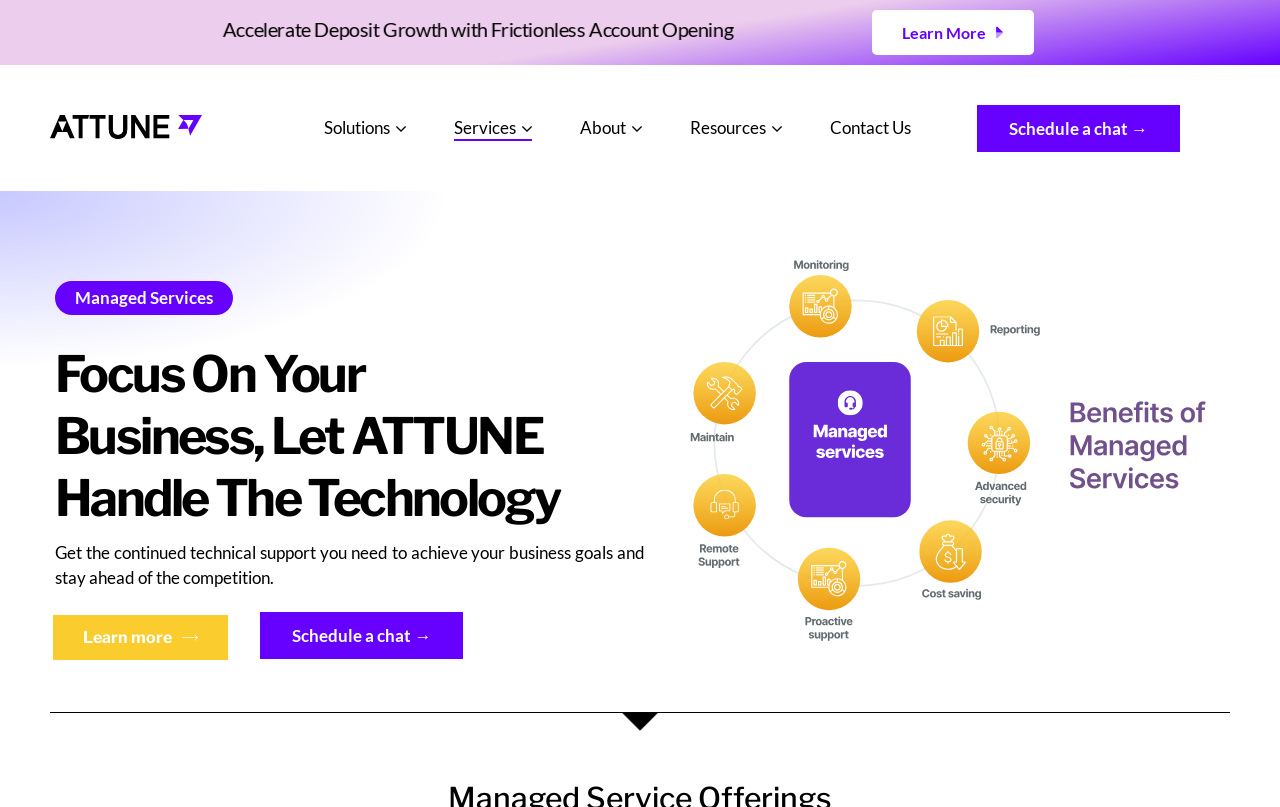Reply to the question with a single word or phrase:
How many links are there in the top navigation bar?

5